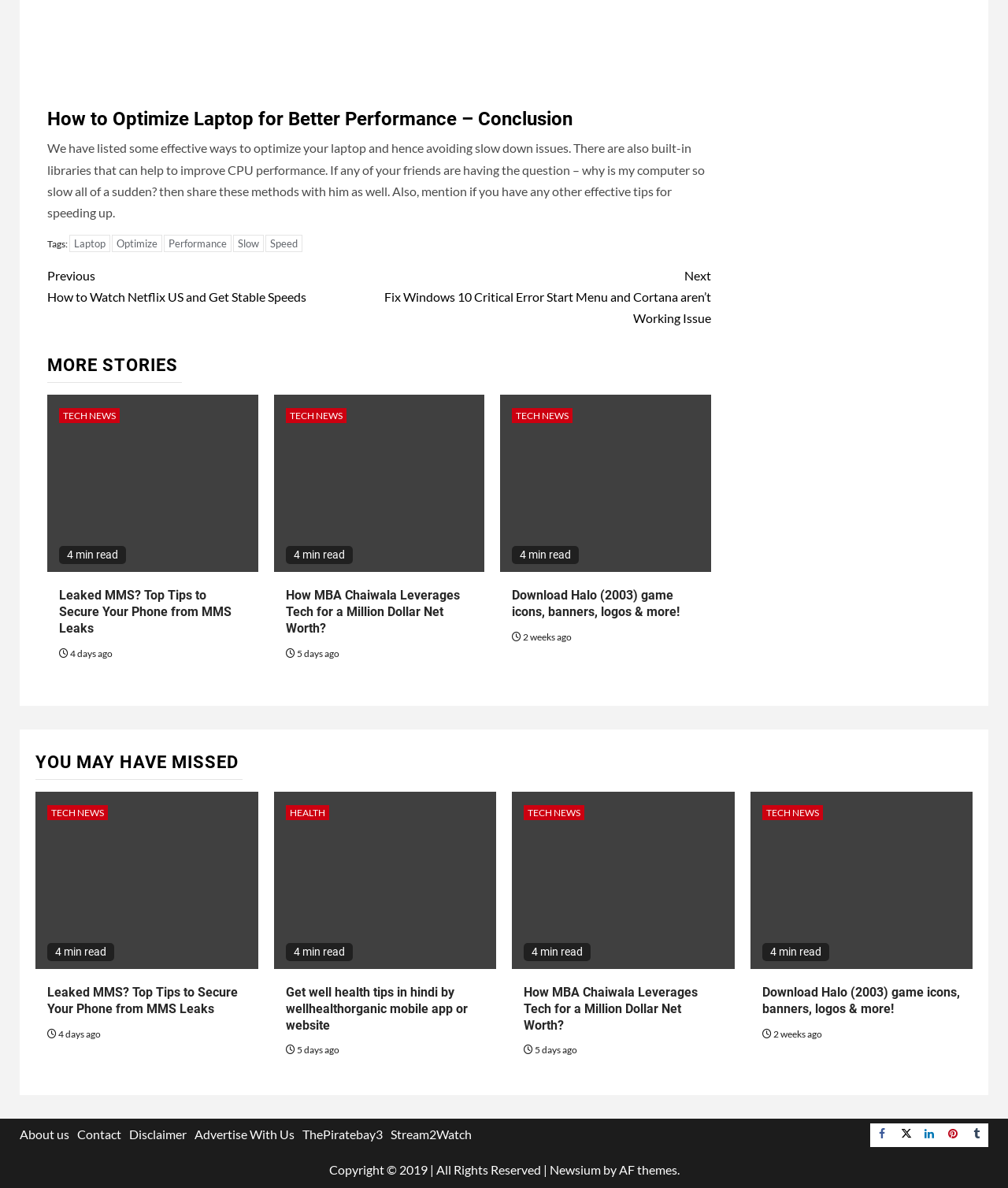Reply to the question with a single word or phrase:
What is the copyright year of the website?

2019